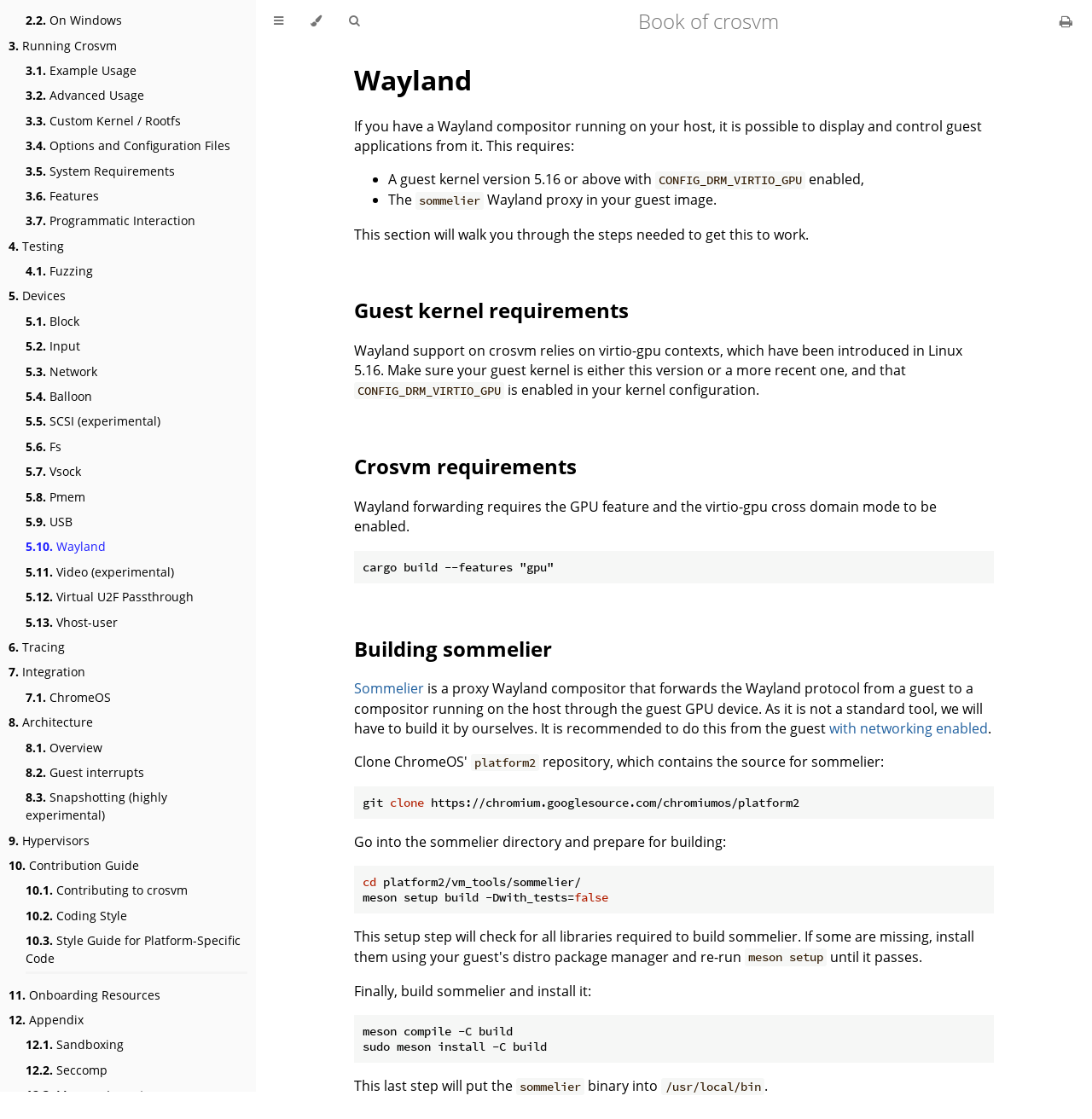What is the minimum kernel version required for Wayland support?
Look at the screenshot and provide an in-depth answer.

According to the 'Guest kernel requirements' section, Wayland support on crosvm relies on virtio-gpu contexts, which have been introduced in Linux 5.16, so the guest kernel should be at least this version or more recent.